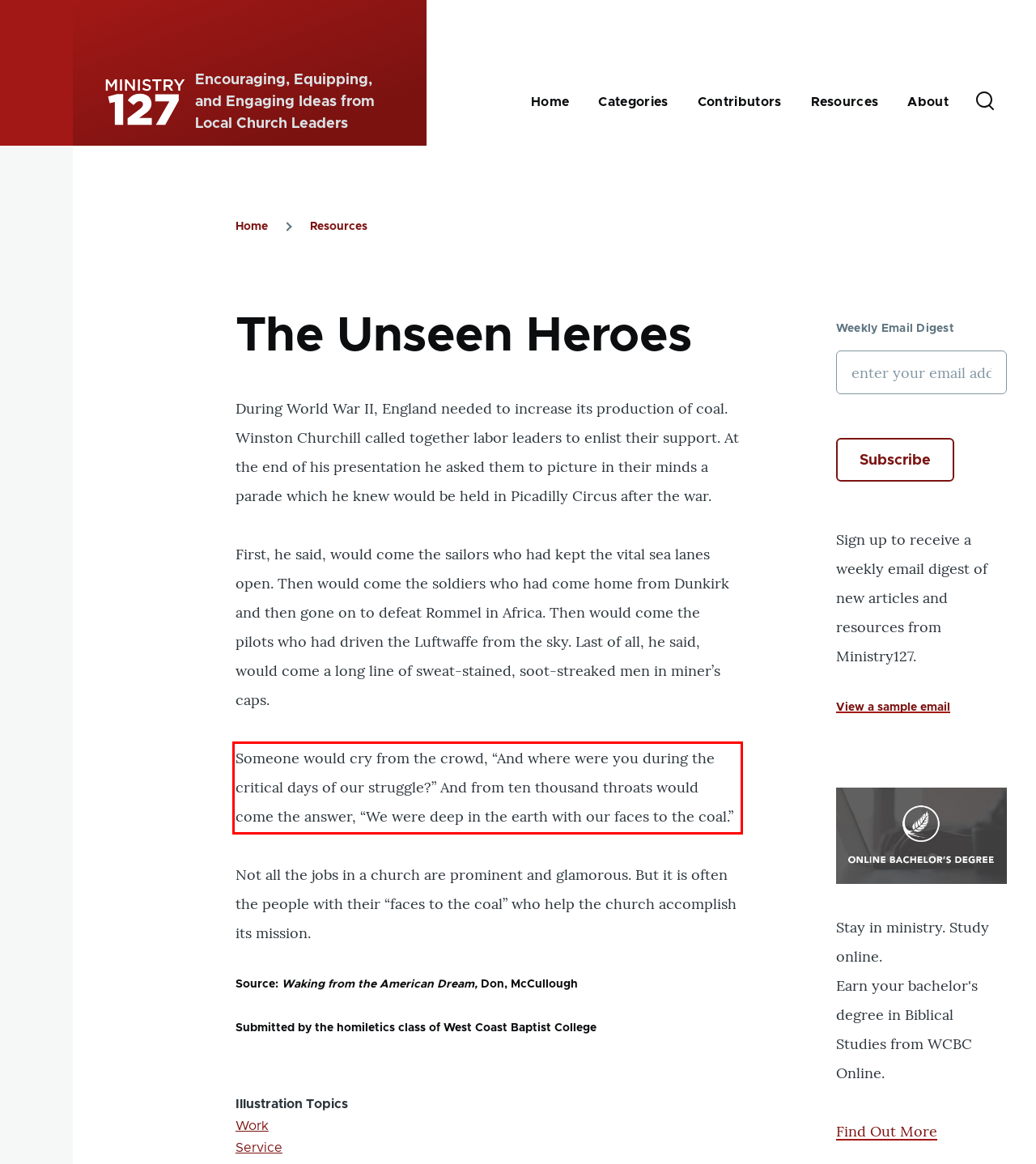Within the provided webpage screenshot, find the red rectangle bounding box and perform OCR to obtain the text content.

Someone would cry from the crowd, “And where were you during the critical days of our struggle?” And from ten thousand throats would come the answer, “We were deep in the earth with our faces to the coal.”